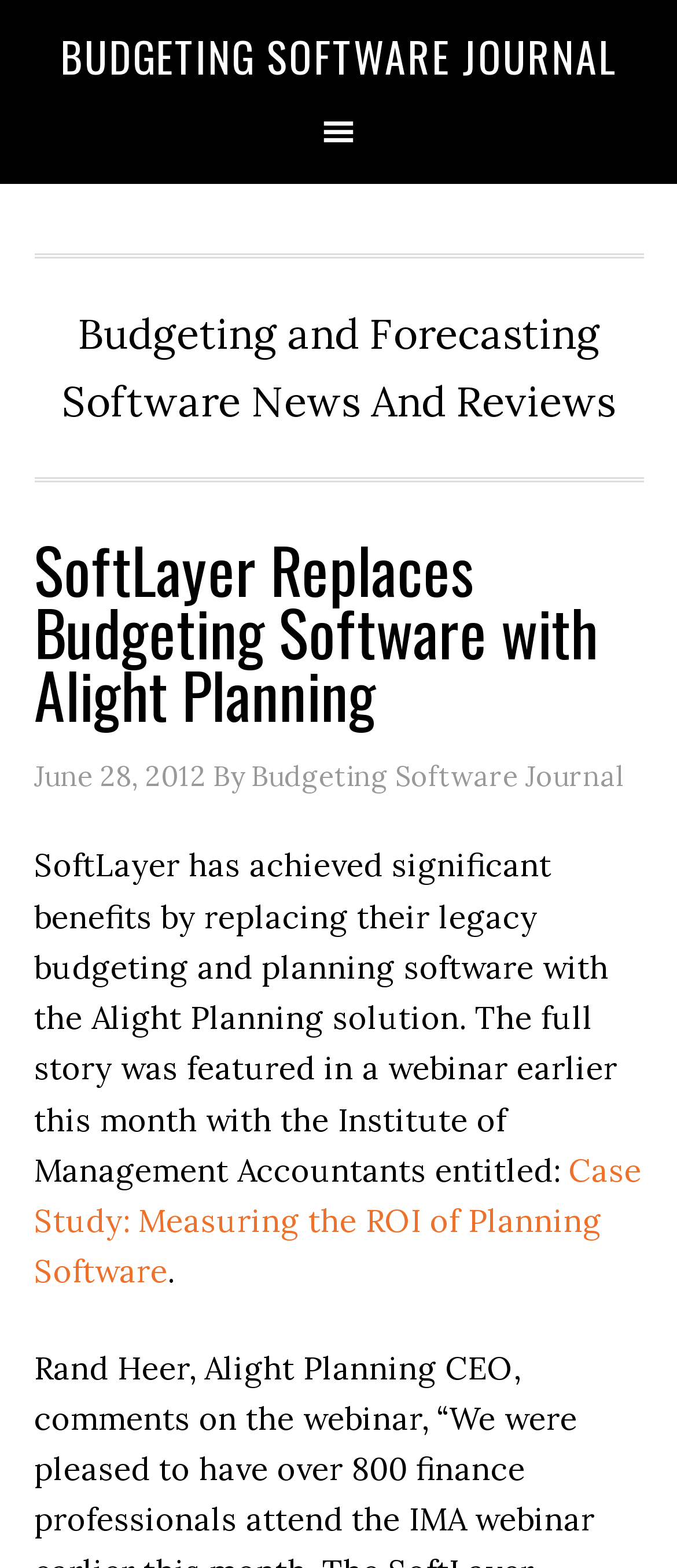Give a short answer to this question using one word or a phrase:
Who wrote the article?

Budgeting Software Journal